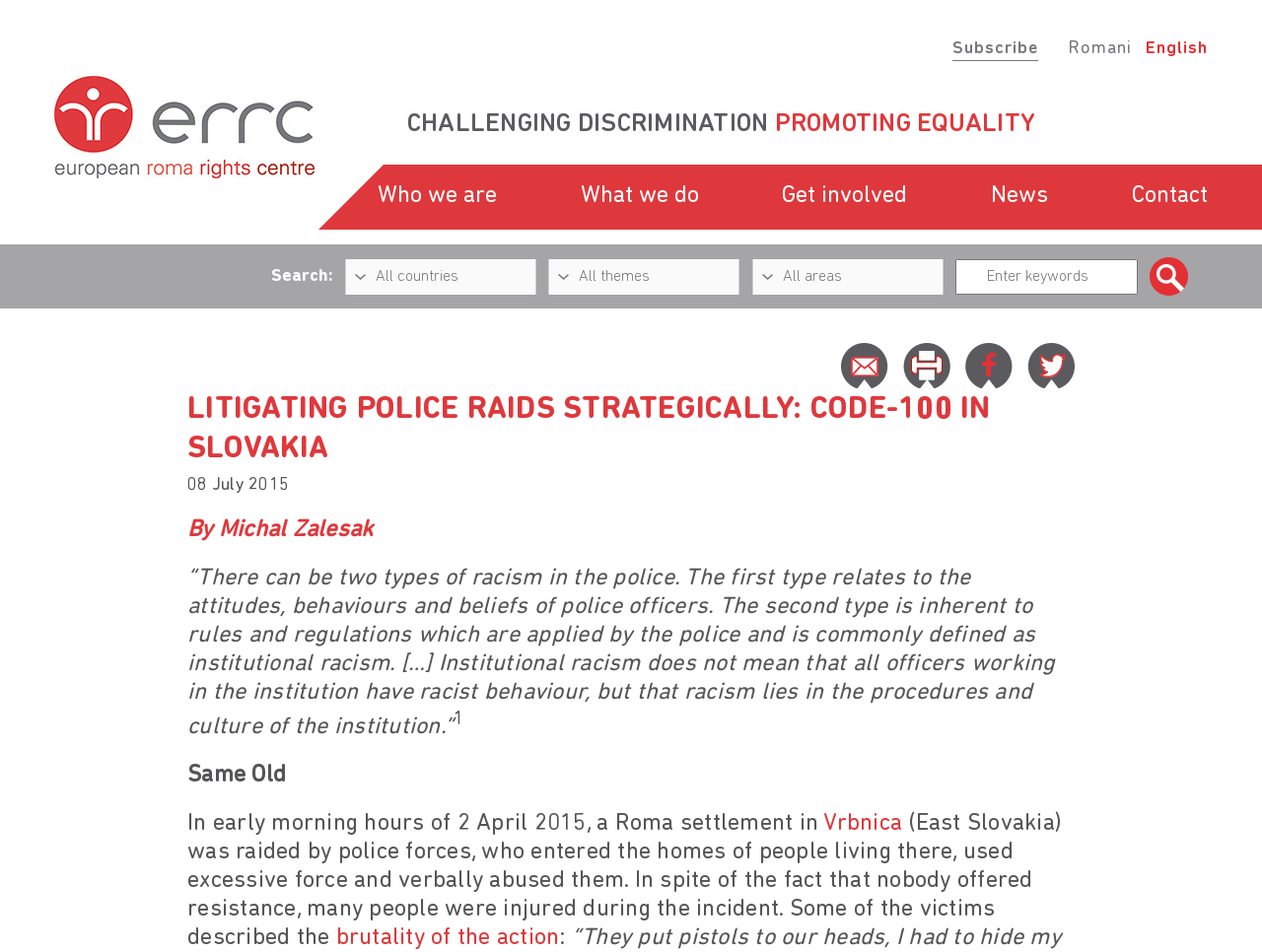How many links are there in the top navigation menu?
Relying on the image, give a concise answer in one word or a brief phrase.

5